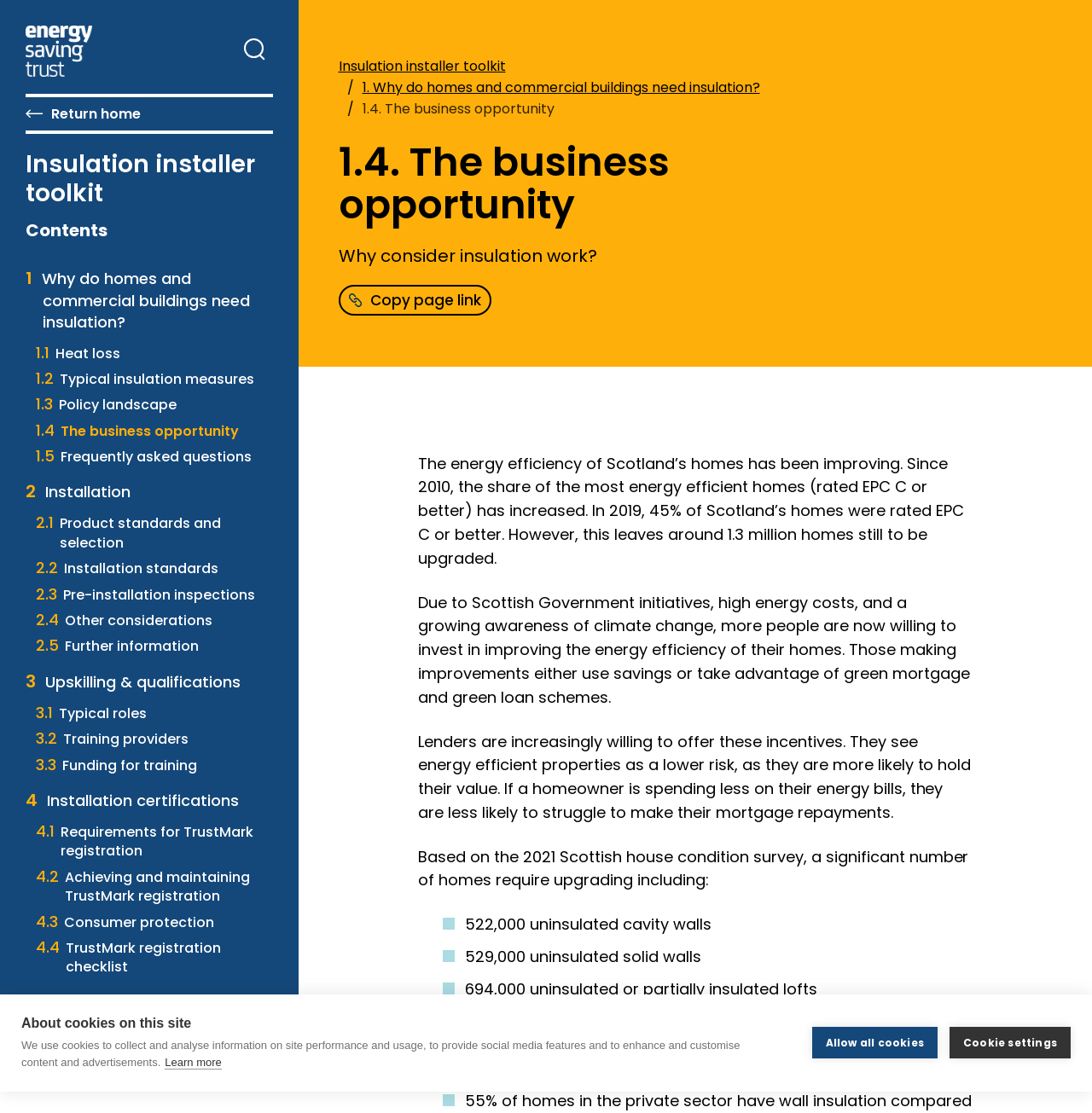Find the bounding box coordinates for the area you need to click to carry out the instruction: "Click on 'Why do homes and commercial buildings need insulation?'". The coordinates should be four float numbers between 0 and 1, indicated as [left, top, right, bottom].

[0.038, 0.241, 0.229, 0.299]